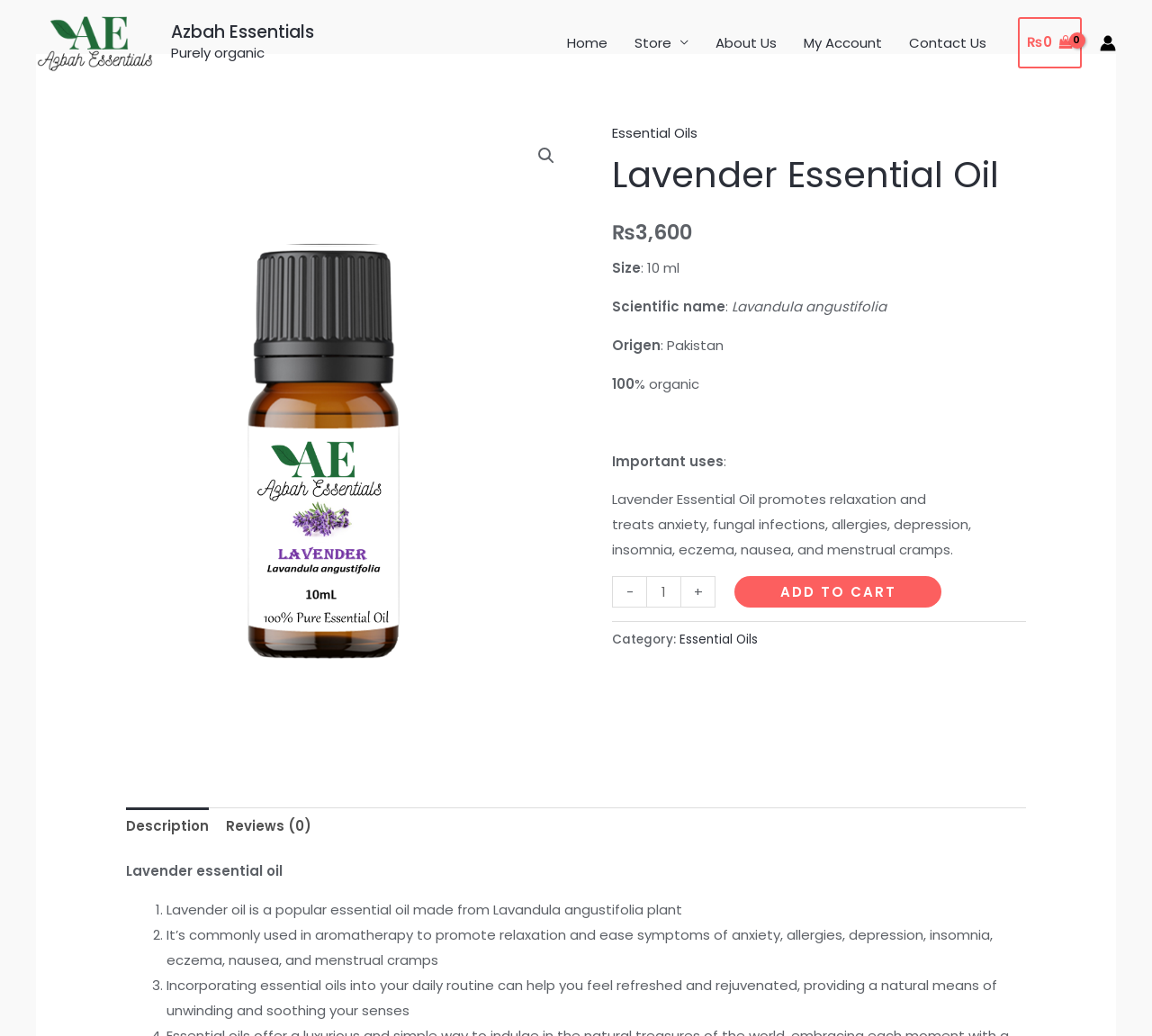Identify and provide the bounding box for the element described by: "₨0".

[0.884, 0.017, 0.939, 0.066]